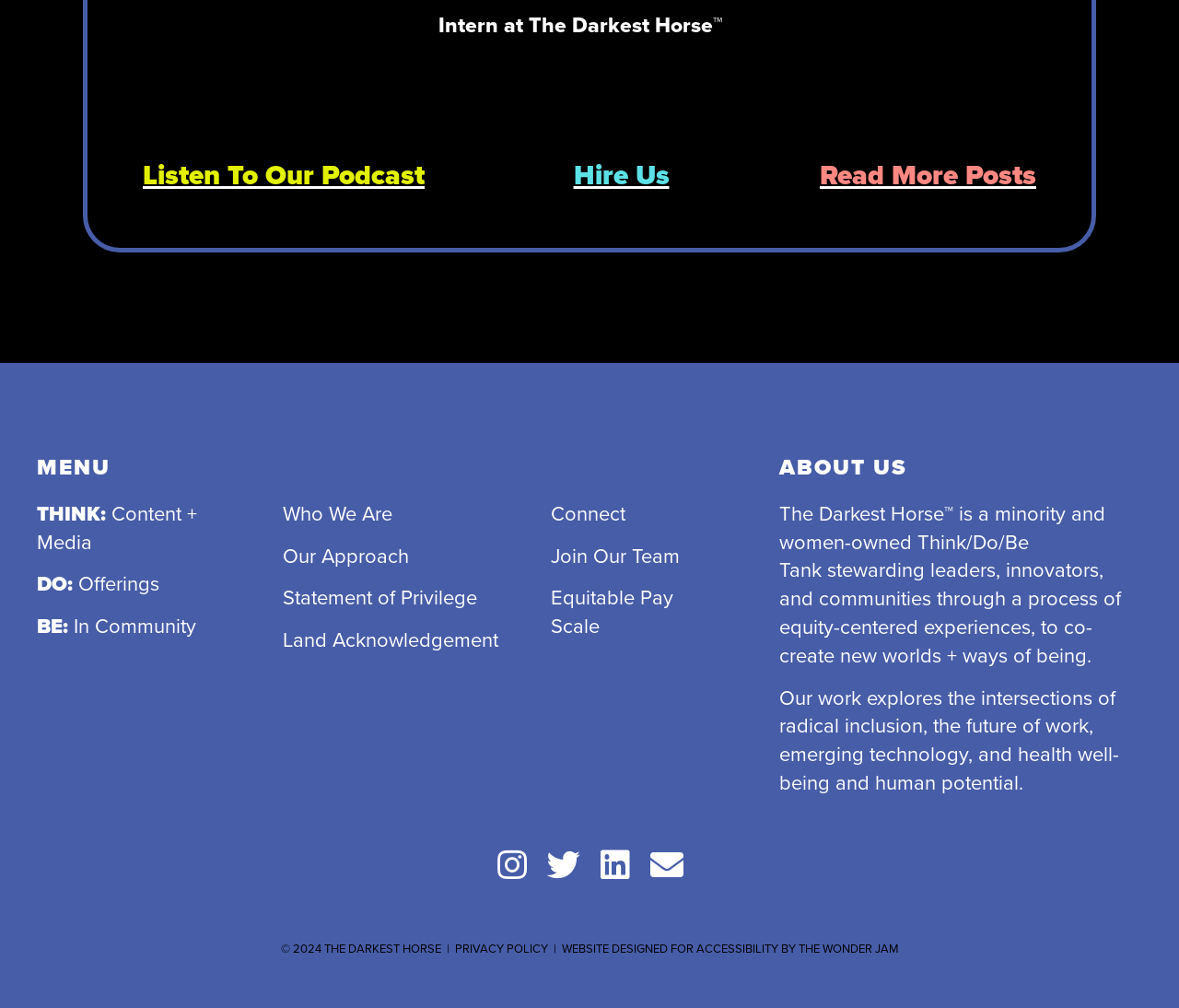Provide a single word or phrase answer to the question: 
What is the theme of the company's work?

Equity-centered experiences